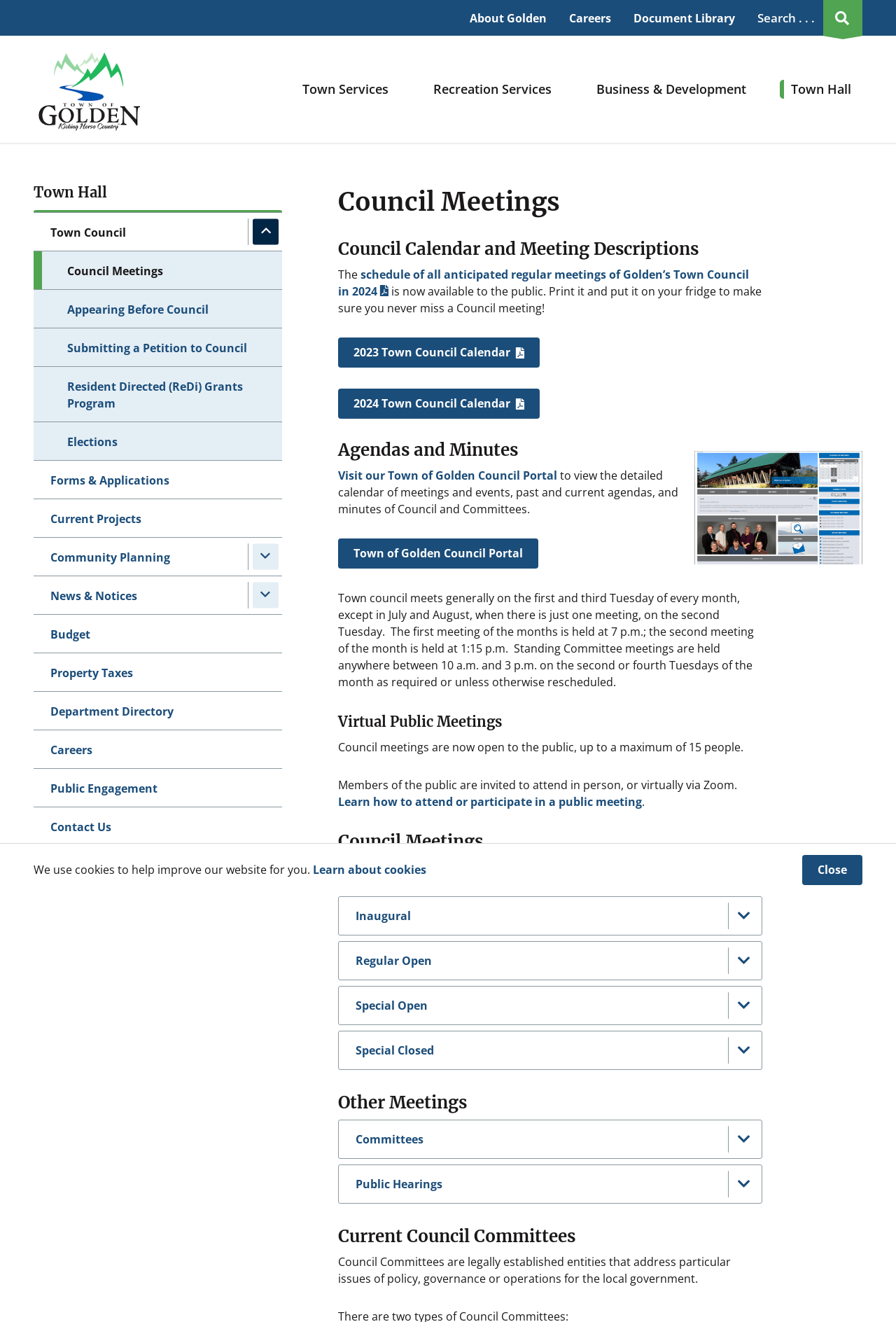Please provide a short answer using a single word or phrase for the question:
How often does the Town Council meet?

Twice a month